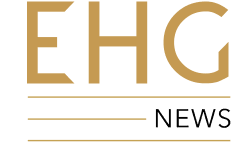Describe all the important aspects and details of the image.

The image features the logo of the Elegance Hospitality Group (EHG), prominently displaying "EHG" in a bold, stylized font alongside the word "NEWS" beneath it. The logo is designed with a sophisticated gold color that conveys a sense of luxury and elegance, aligned with the brand's focus on high-quality hospitality services. The layout suggests a blend of modern design and classic style, appealing to an audience interested in upscale travel and hospitality news. This logo serves as a focal point on the webpage dedicated to sharing updates and insights related to the group's offerings, particularly highlighting destinations such as Hoi An.